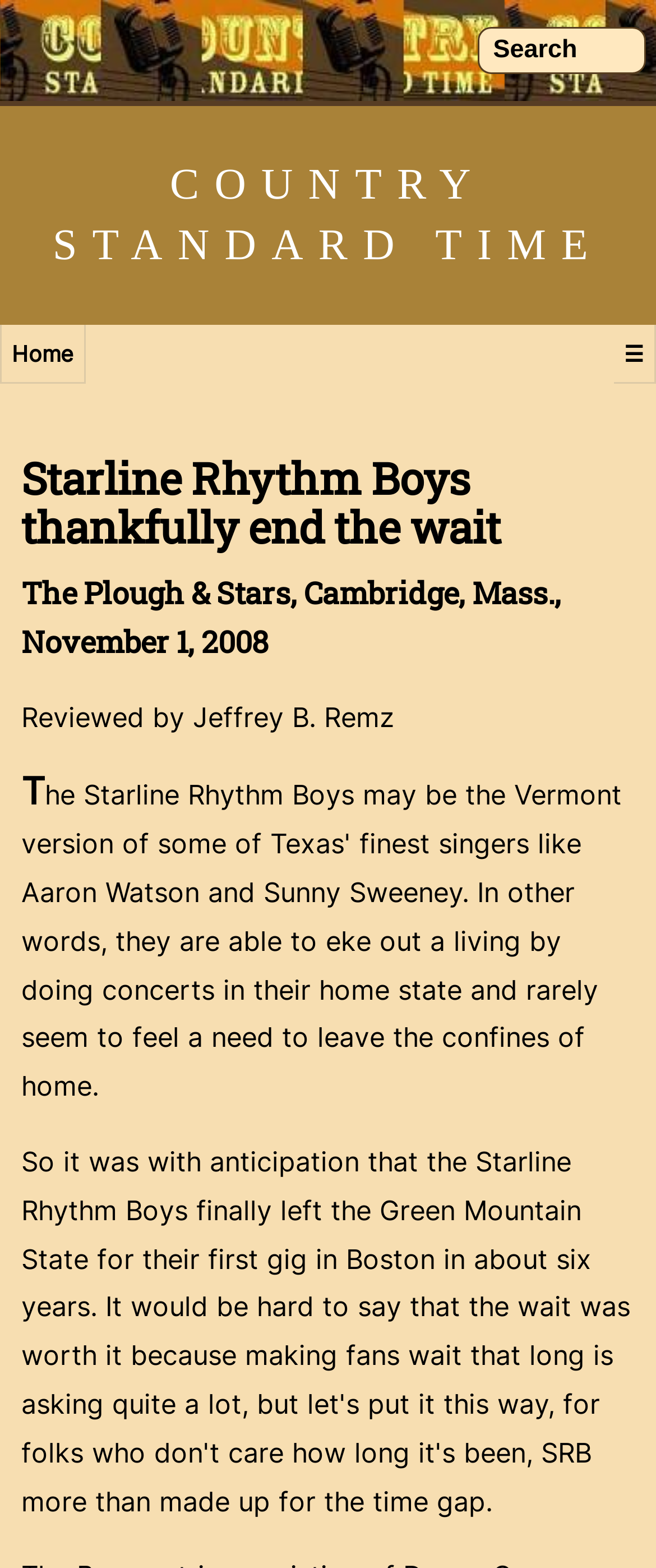Based on the visual content of the image, answer the question thoroughly: What is the name of the website?

I found the answer by looking at the link element that mentions 'COUNTRY STANDARD TIME'. This suggests that COUNTRY STANDARD TIME is the name of the website.